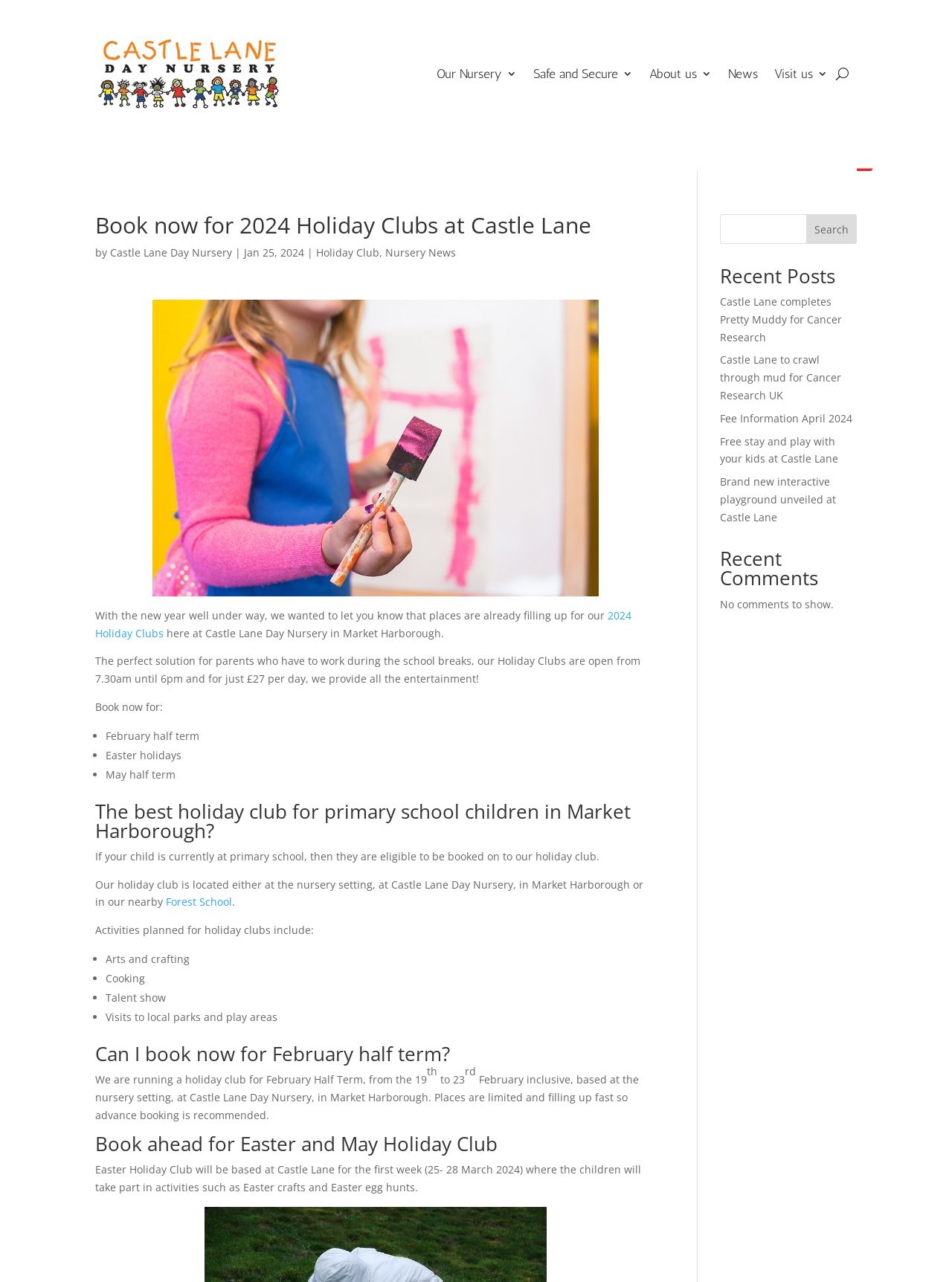What activities are planned for the holiday club?
Please give a detailed and thorough answer to the question, covering all relevant points.

I found the answer by reading the list of activities under the text 'Activities planned for holiday clubs include:' which includes arts and crafting, cooking, talent show, and visits to local parks and play areas.